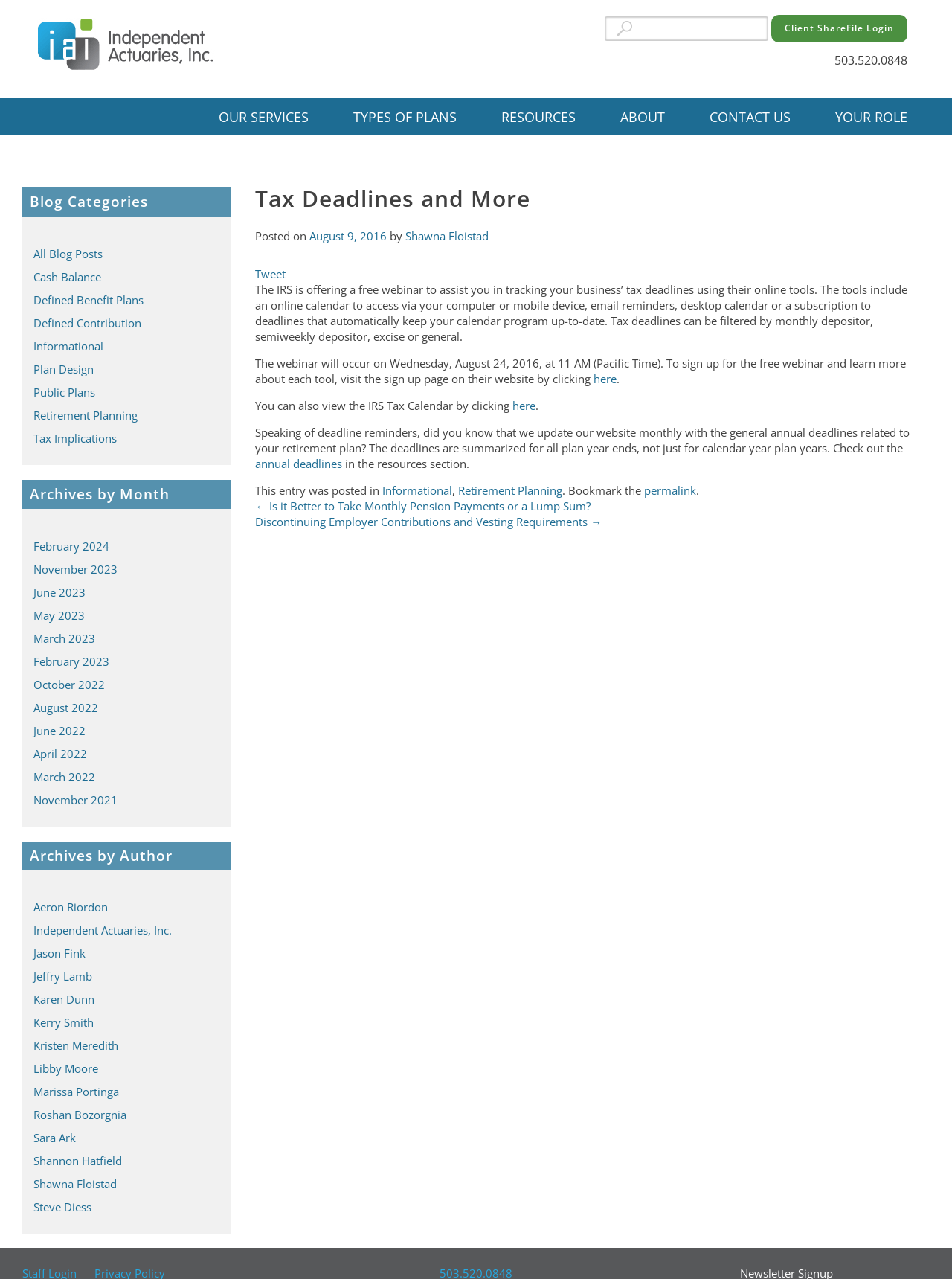Please identify the bounding box coordinates of the element's region that I should click in order to complete the following instruction: "Check the 'RESOURCES' section". The bounding box coordinates consist of four float numbers between 0 and 1, i.e., [left, top, right, bottom].

[0.503, 0.077, 0.628, 0.106]